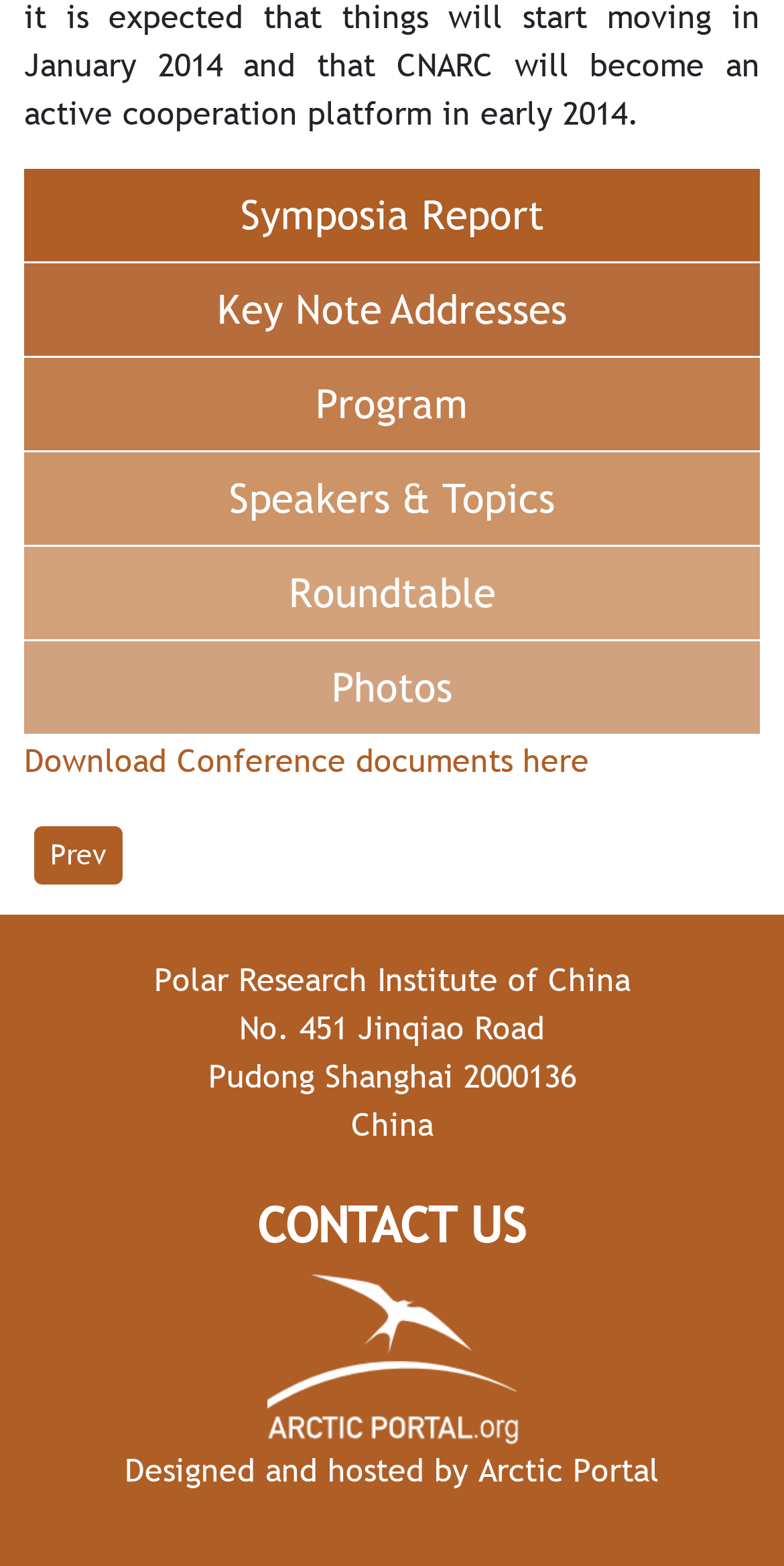Pinpoint the bounding box coordinates of the element that must be clicked to accomplish the following instruction: "View Speakers & Topics". The coordinates should be in the format of four float numbers between 0 and 1, i.e., [left, top, right, bottom].

[0.031, 0.289, 0.969, 0.348]